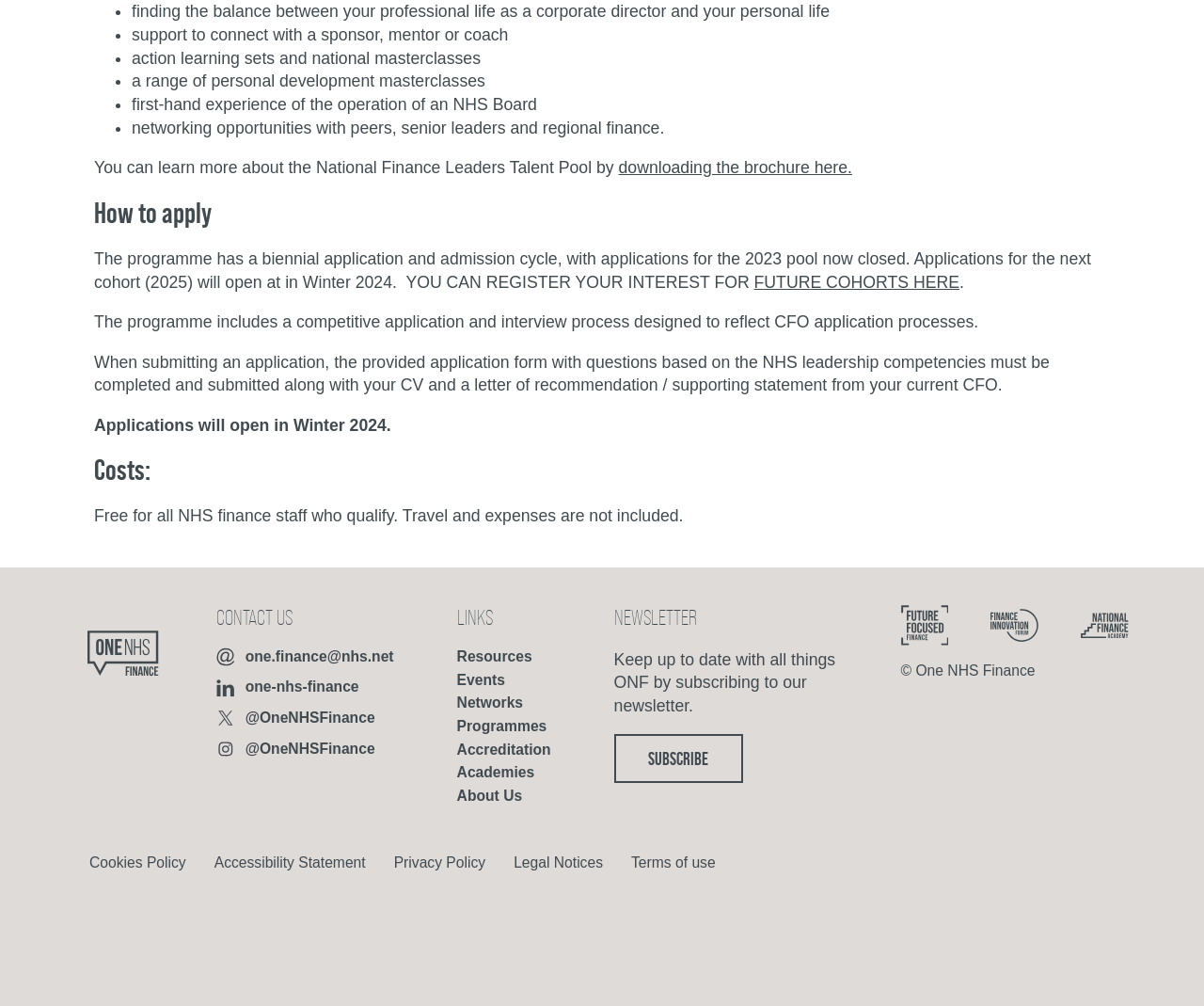Calculate the bounding box coordinates for the UI element based on the following description: "downloading the brochure here.". Ensure the coordinates are four float numbers between 0 and 1, i.e., [left, top, right, bottom].

[0.514, 0.157, 0.708, 0.176]